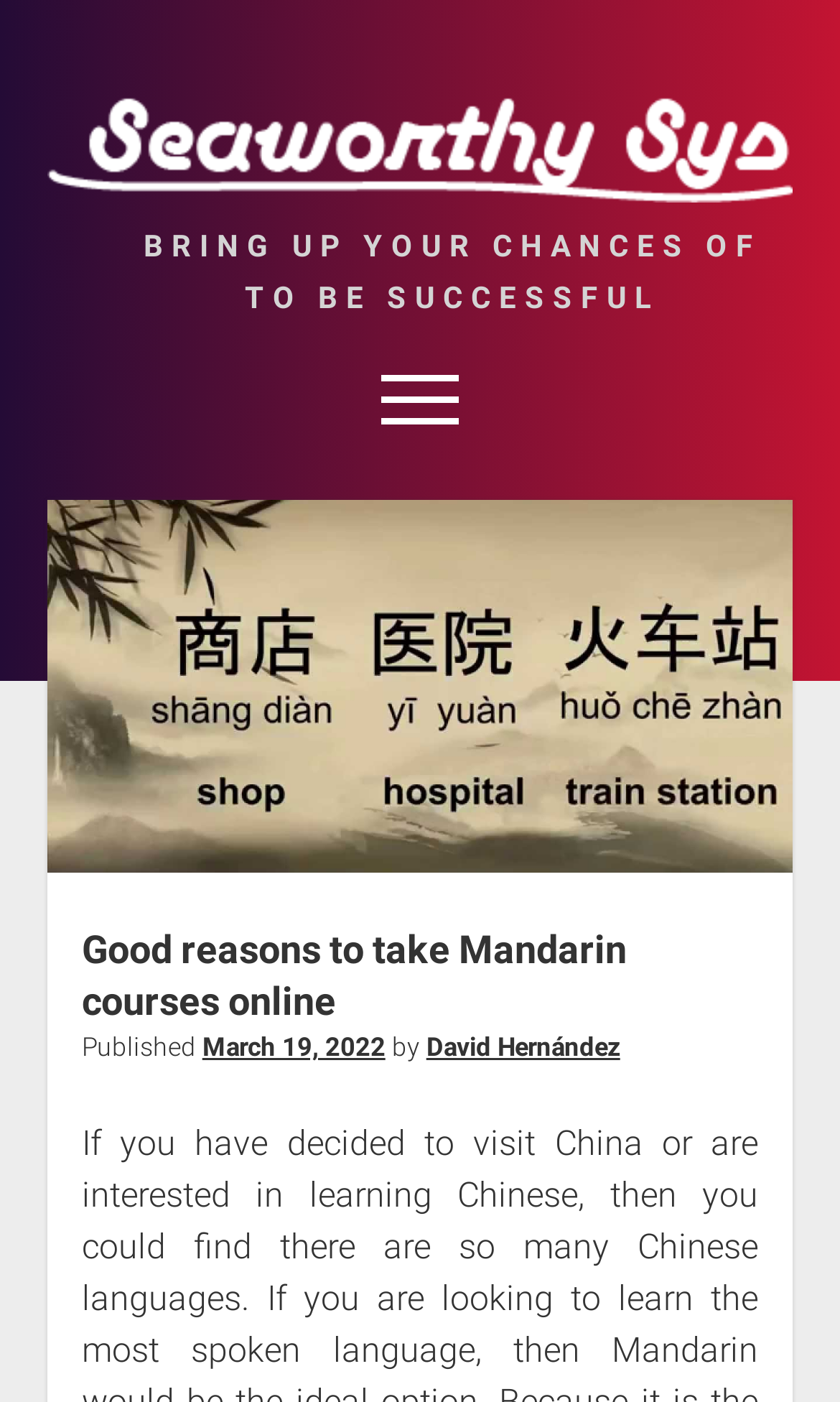Determine which piece of text is the heading of the webpage and provide it.

Good reasons to take Mandarin courses online